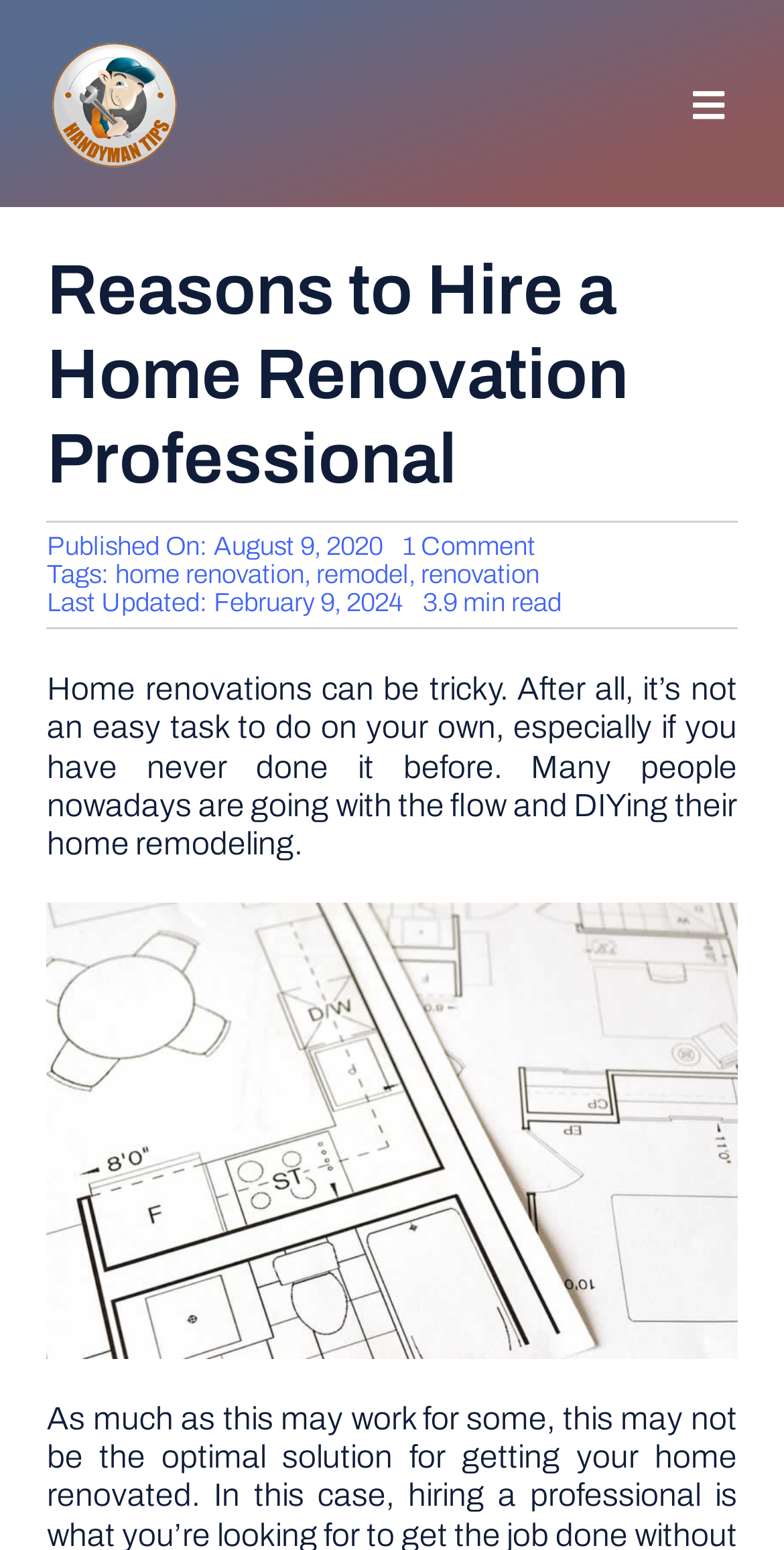Based on the image, give a detailed response to the question: What is the logo of the website?

The logo of the website is 'Handyman tips' which is an image located at the top left corner of the webpage, as indicated by the bounding box coordinates [0.064, 0.023, 0.228, 0.11] and the OCR text 'Handyman tips'.